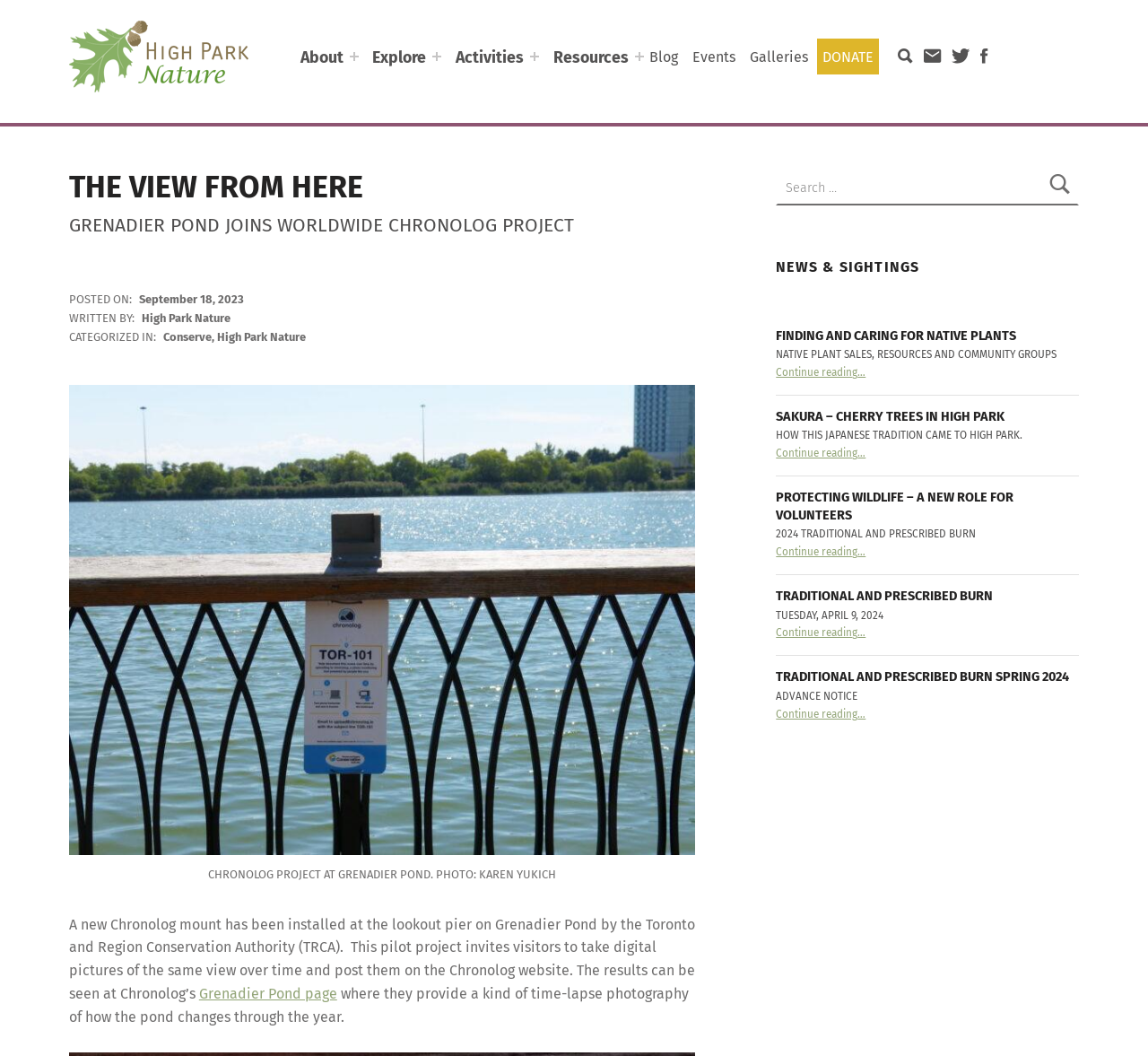Answer the question below using just one word or a short phrase: 
What is the location of the lookout pier?

Grenadier Pond